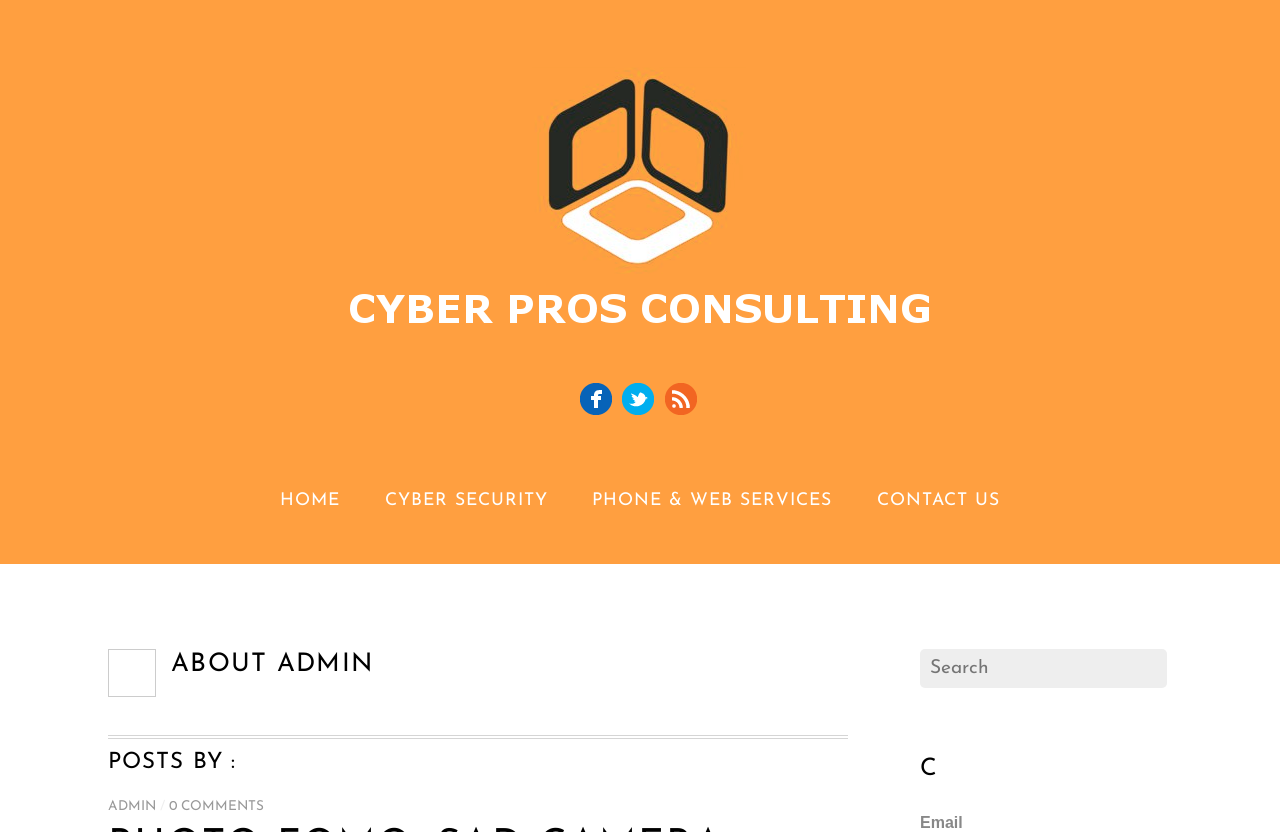Respond to the question below with a single word or phrase: What is the author of the latest article?

ADMIN